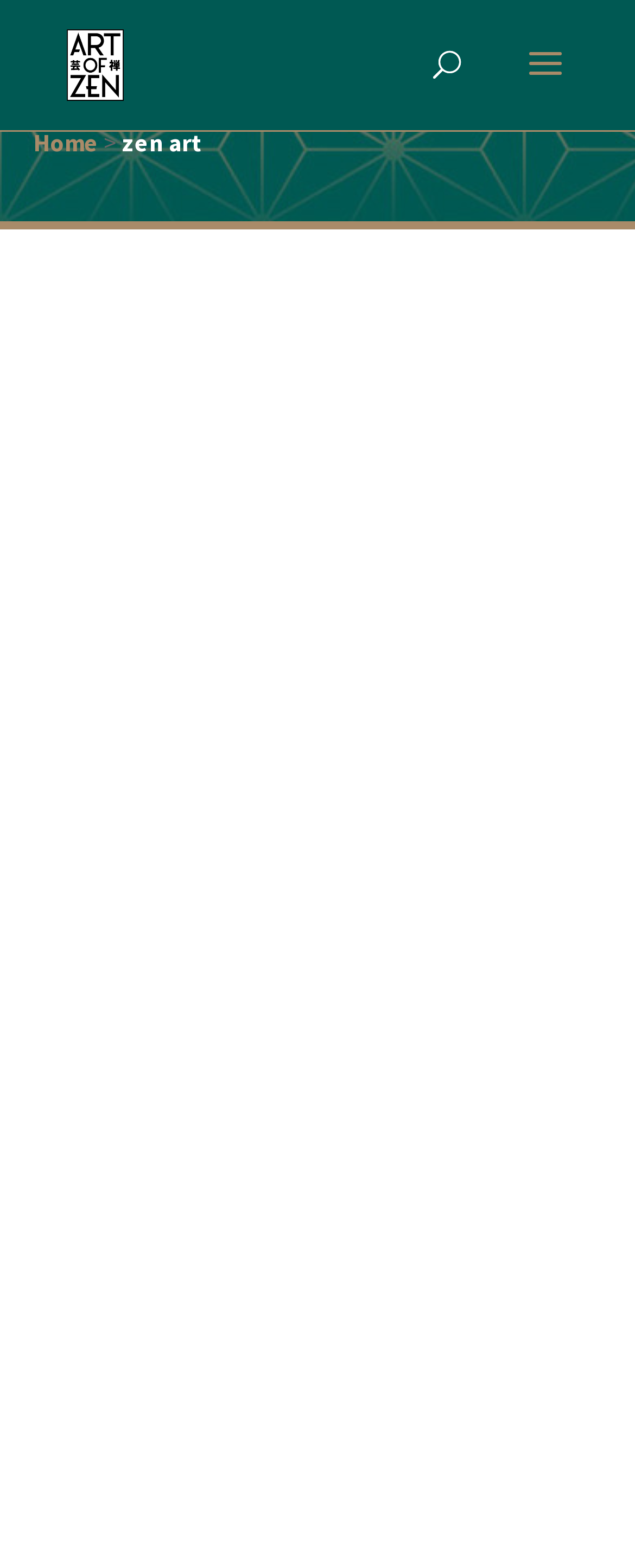Please specify the bounding box coordinates of the clickable region to carry out the following instruction: "Click the undefined button". The coordinates should be four float numbers between 0 and 1, in the format [left, top, right, bottom].

None